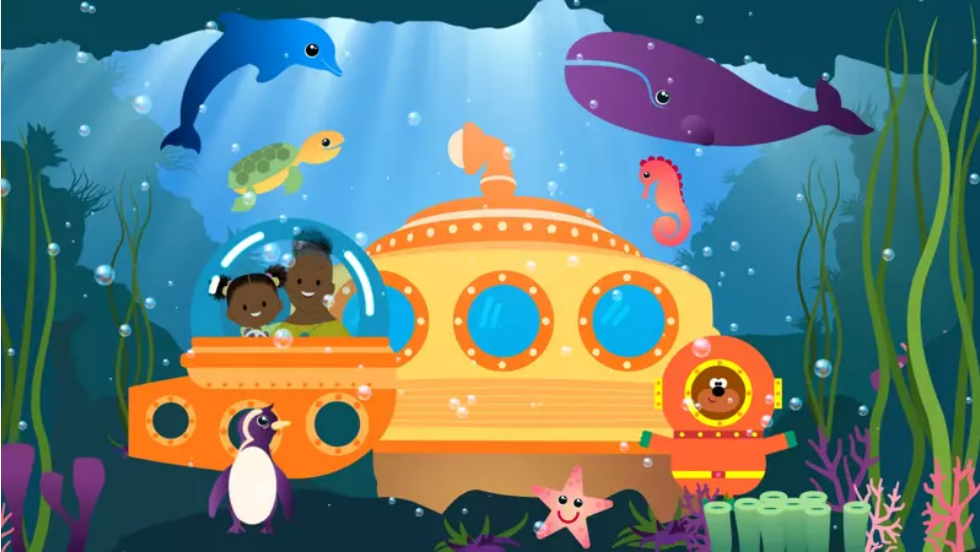Generate a detailed caption that describes the image.

Immerse yourself in the vibrant underwater world of the "CBeebies Ocean Adventure!" This enchanting illustration showcases a cheerful submarine surrounded by adorable sea creatures. Two joyful children peek out from the submarine’s portholes, pointing at the aquatic wonders around them. The scene is alive with playful dolphins, a curious sea turtle, and a gentle whale gliding above. A friendly penguin stands beside the submarine, while a cute starfish and a colorful seahorse can be seen nearby, adding to the whimsical atmosphere. This delightful image perfectly captures the fun-filled, family-friendly experience of exploring marine life in an exciting musical adventure.